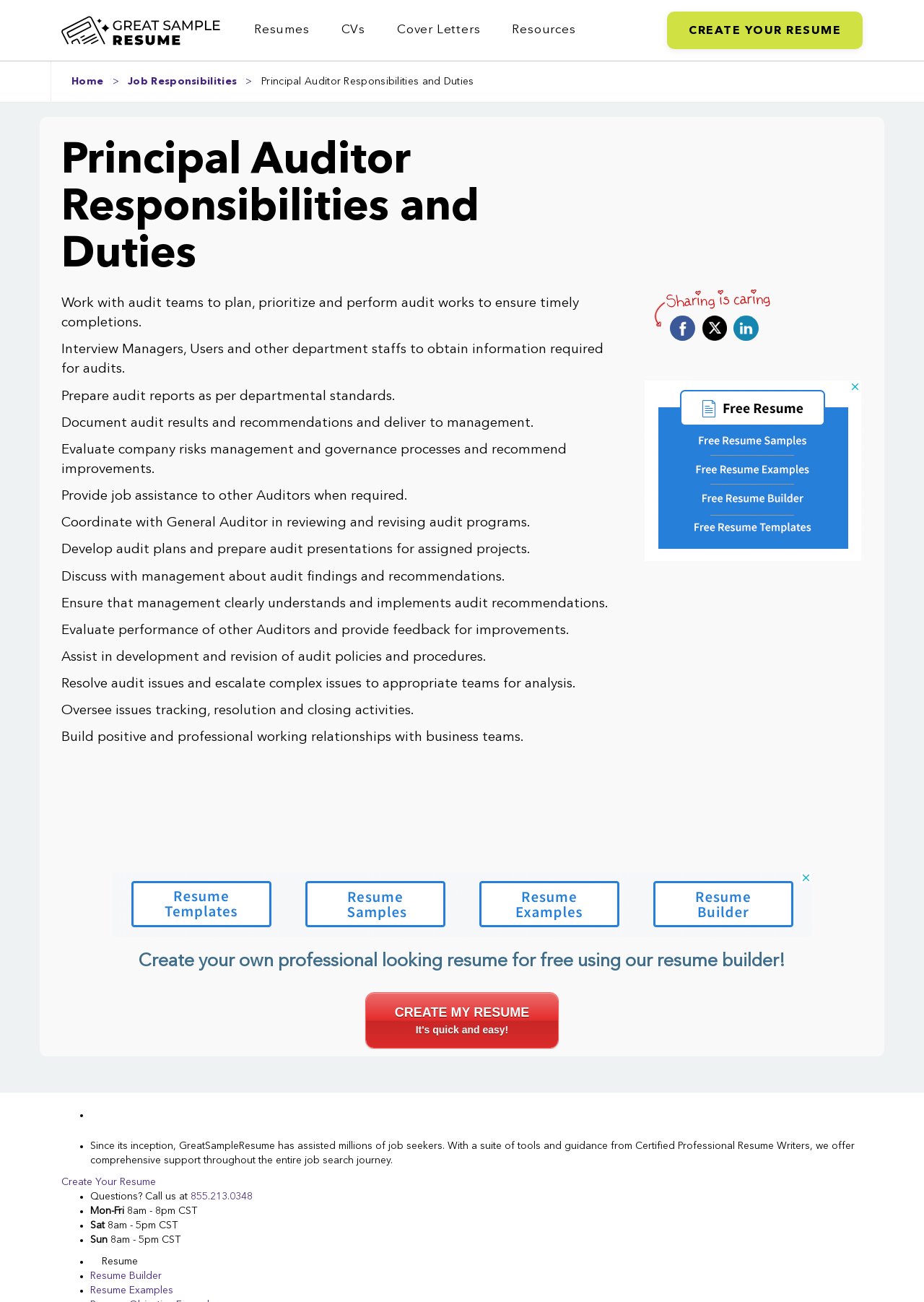Provide the bounding box coordinates of the area you need to click to execute the following instruction: "Click on 'CREATE YOUR RESUME'".

[0.395, 0.762, 0.605, 0.805]